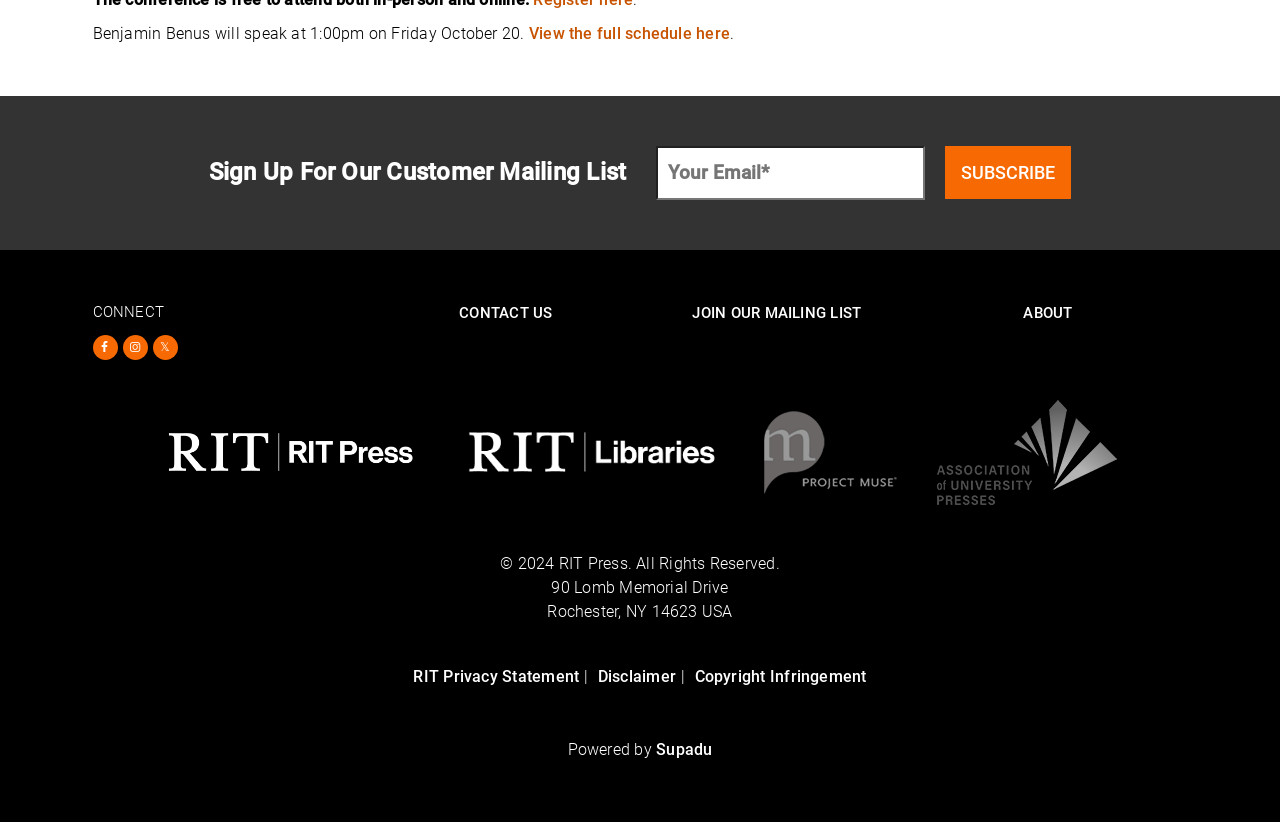Extract the bounding box coordinates for the UI element described by the text: "title="Follow us on Instagram"". The coordinates should be in the form of [left, top, right, bottom] with values between 0 and 1.

[0.096, 0.407, 0.115, 0.437]